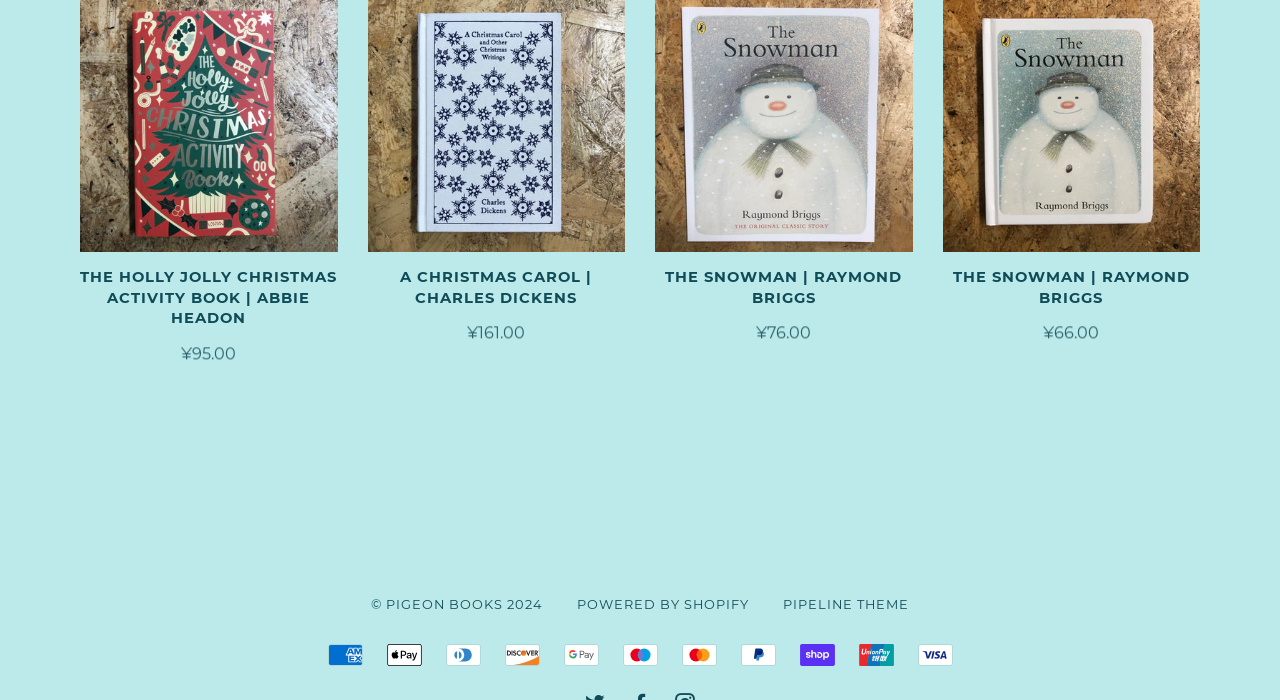Please look at the image and answer the question with a detailed explanation: What is the price of the second 'THE SNOWMAN' book?

I found the two link elements with the text 'THE SNOWMAN | RAYMOND BRIGGS' and compared their prices, finding that the second one has a price of ¥66.00.